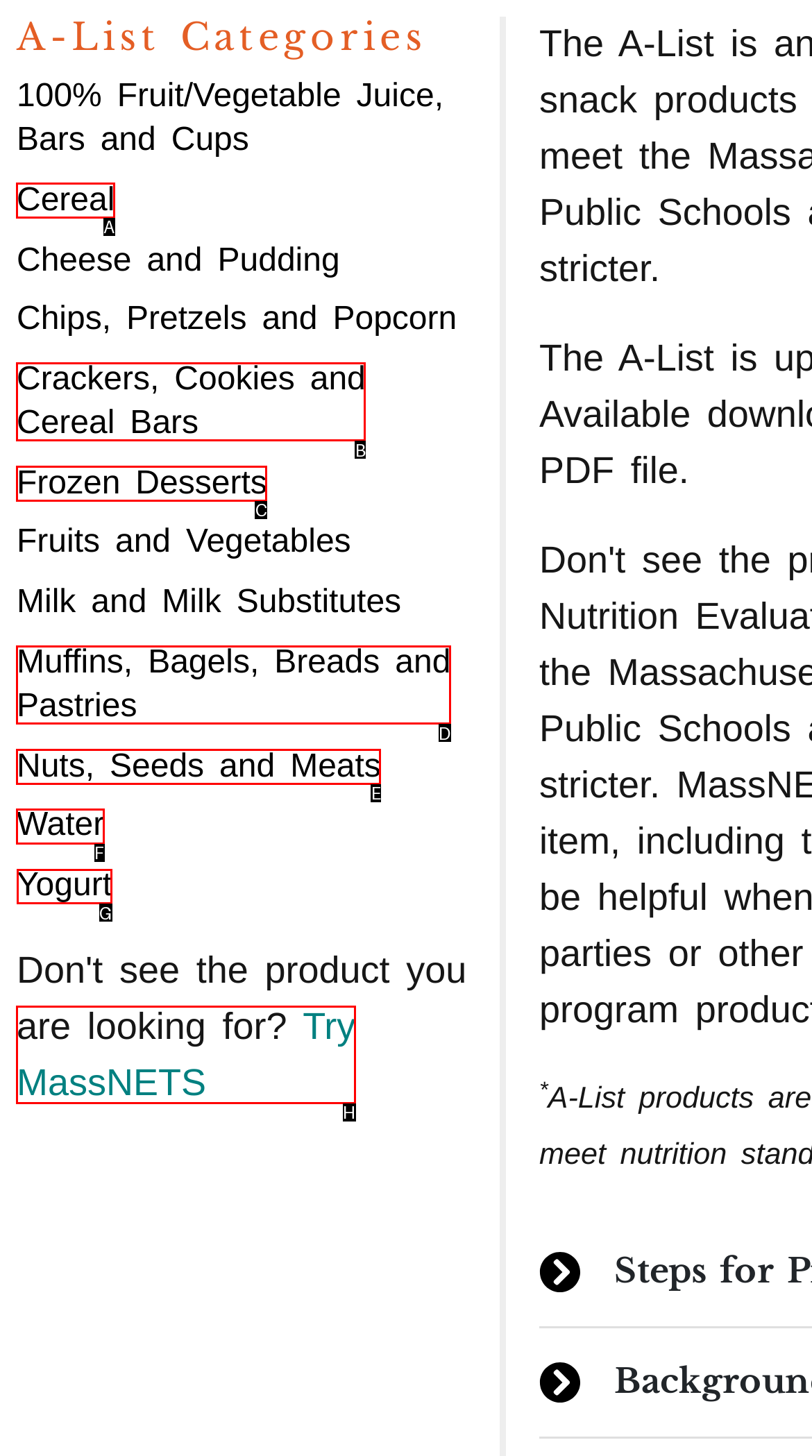Select the letter of the element you need to click to complete this task: Learn about Yogurt
Answer using the letter from the specified choices.

G